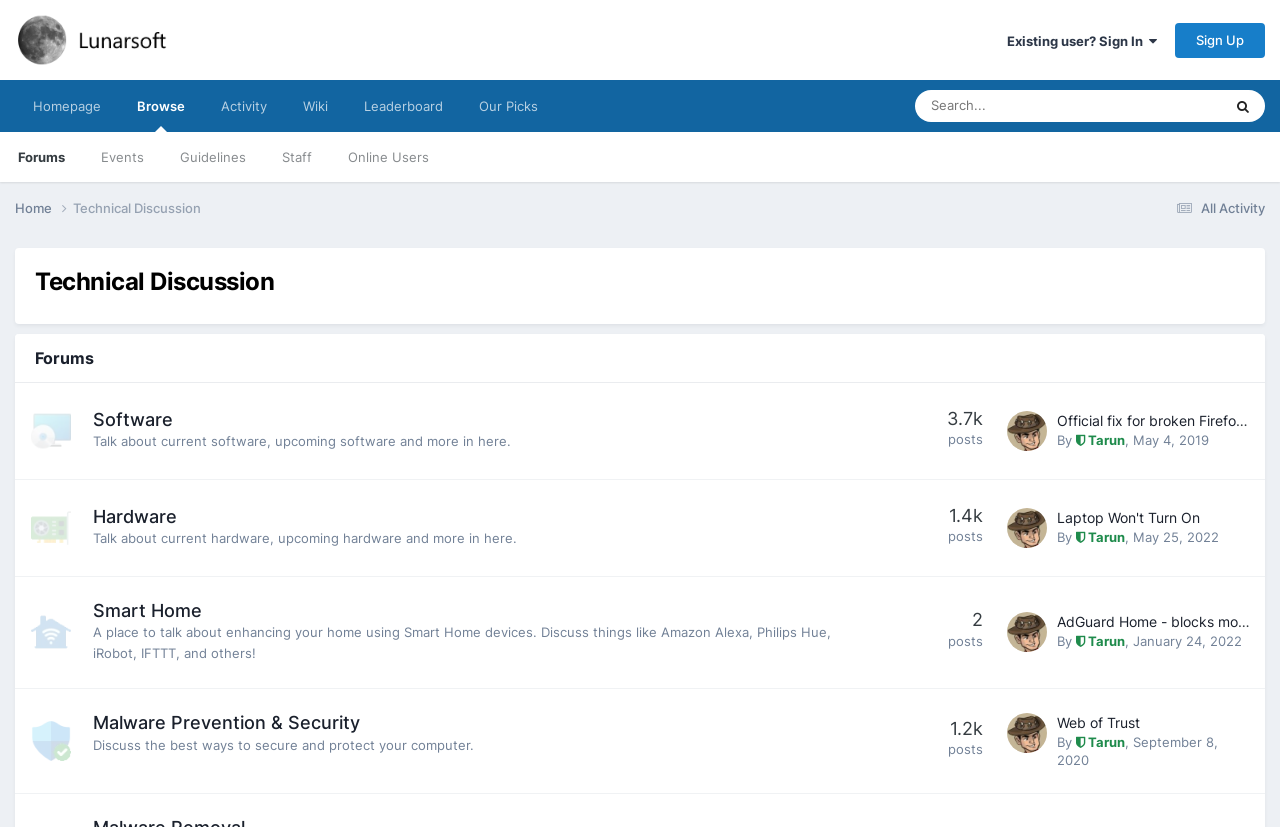Please provide the bounding box coordinate of the region that matches the element description: Online Users. Coordinates should be in the format (top-left x, top-left y, bottom-right x, bottom-right y) and all values should be between 0 and 1.

[0.258, 0.16, 0.349, 0.22]